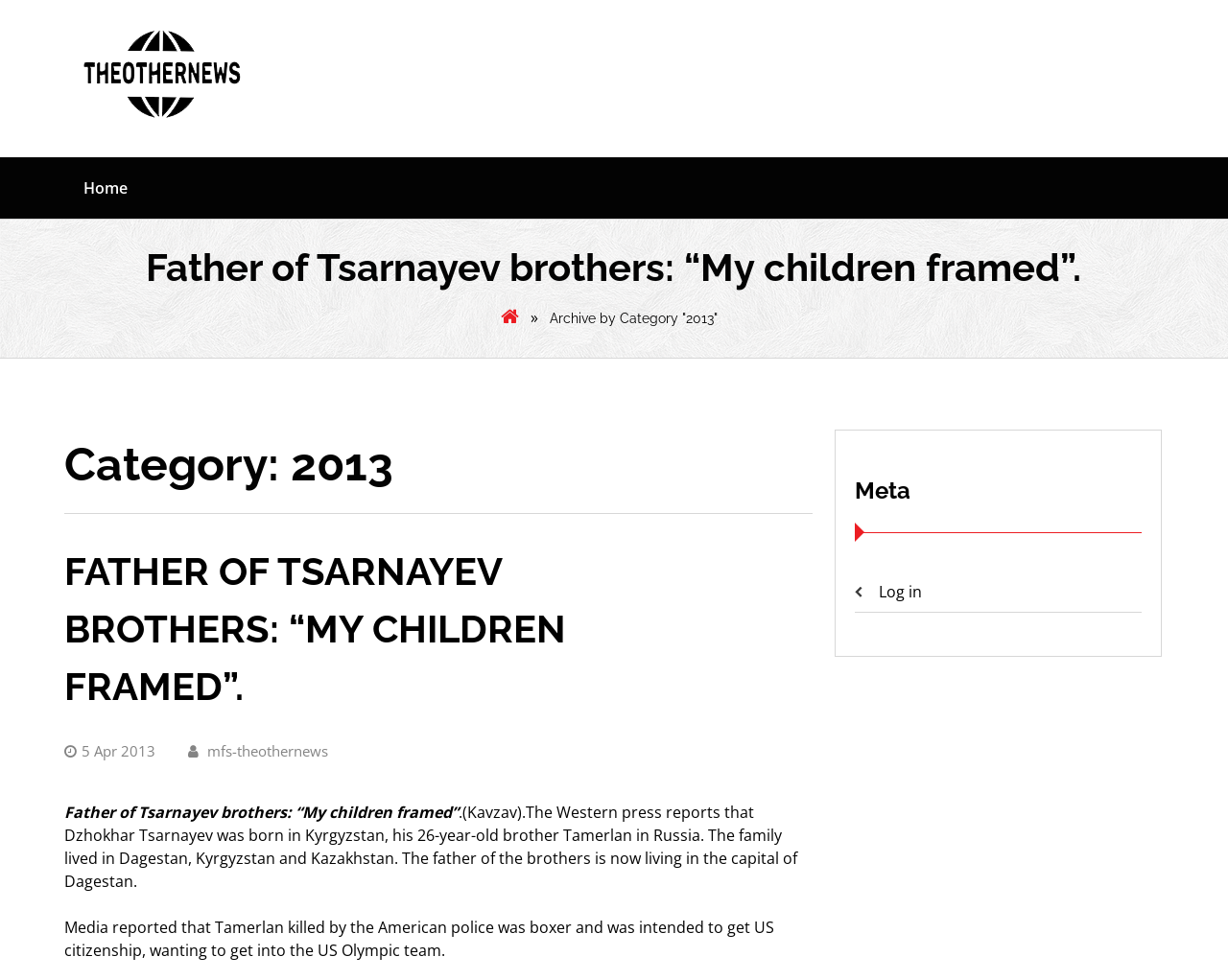How many paragraphs are there in the first article?
Look at the image and respond with a one-word or short phrase answer.

3